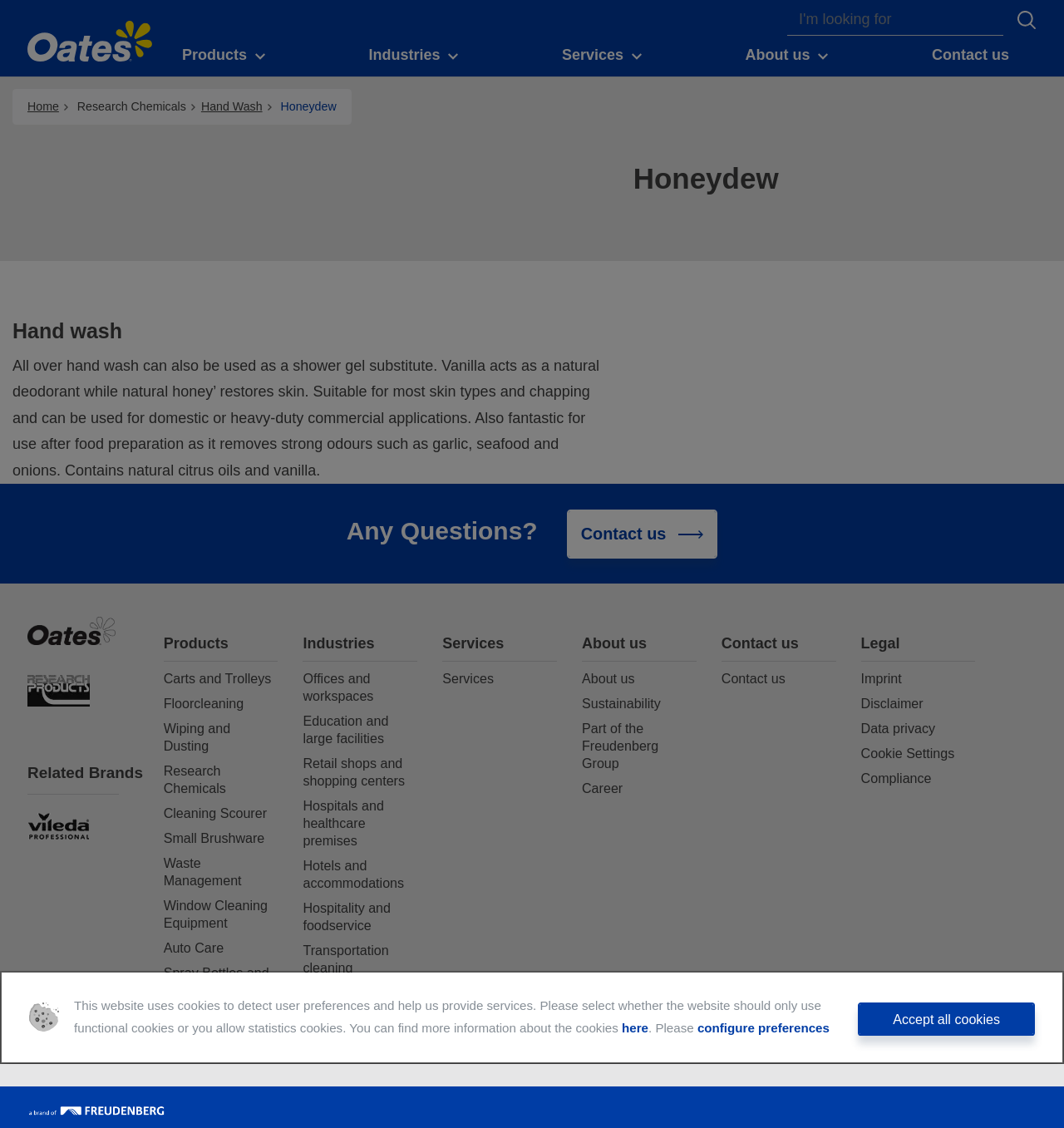What is the name of the company?
From the details in the image, provide a complete and detailed answer to the question.

The name of the company can be found in the top-left corner of the webpage, where it says 'Honeydew | Professional Oates Site'. It is also mentioned in the heading 'Honeydew' and in the link 'a brand of FREUDENBERG' at the bottom of the webpage.